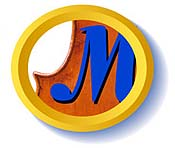Describe the scene in the image with detailed observations.

The image features a stylized logo that prominently displays the letter "M" in a bold blue color, set against a wooden background that mimics the texture of a musical instrument. This "M" is encircled by a bright yellow ring, lending a vibrant and inviting look to the design. The logo suggests a connection to the world of music, potentially representing a brand or organization related to musical instruments or education, likely appealing to musicians and enthusiasts within the community. The clean and modern design makes it instantly recognizable, embodying both creativity and professionalism.